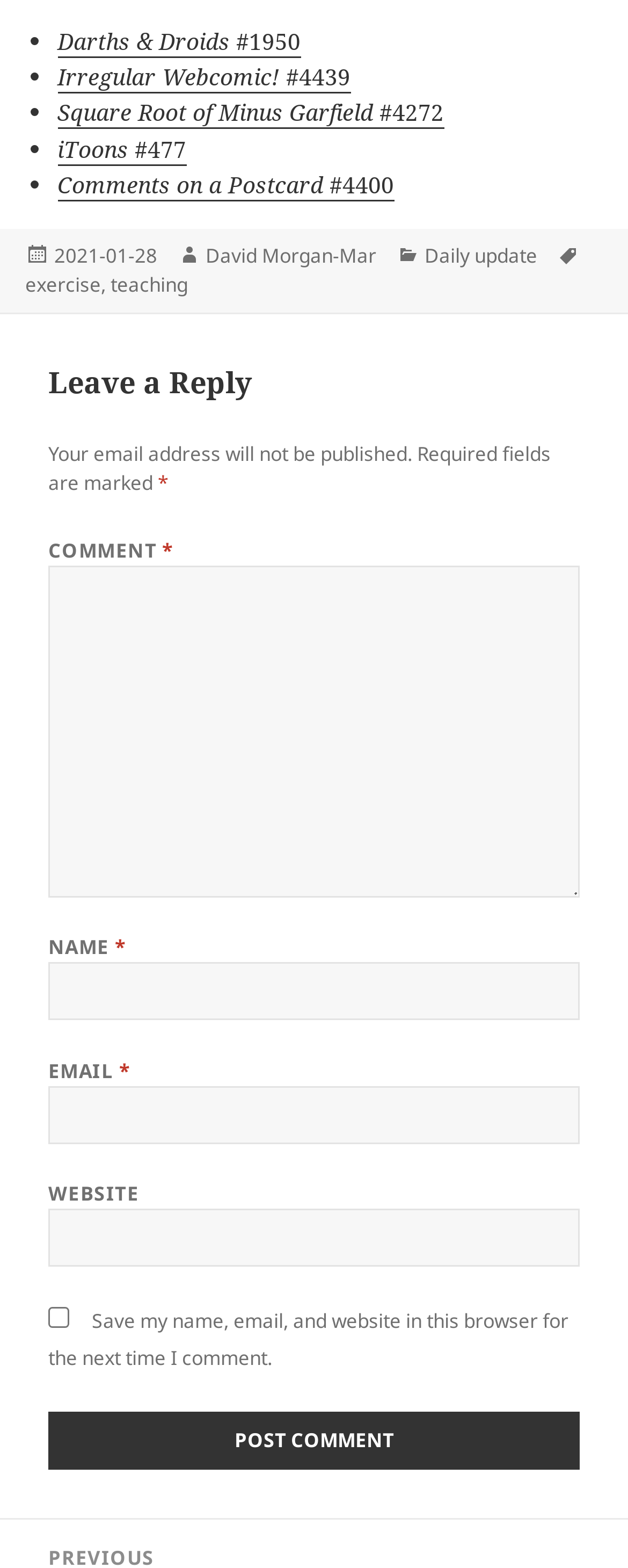Identify the bounding box coordinates for the region to click in order to carry out this instruction: "Enter a comment in the text box". Provide the coordinates using four float numbers between 0 and 1, formatted as [left, top, right, bottom].

[0.077, 0.361, 0.923, 0.572]